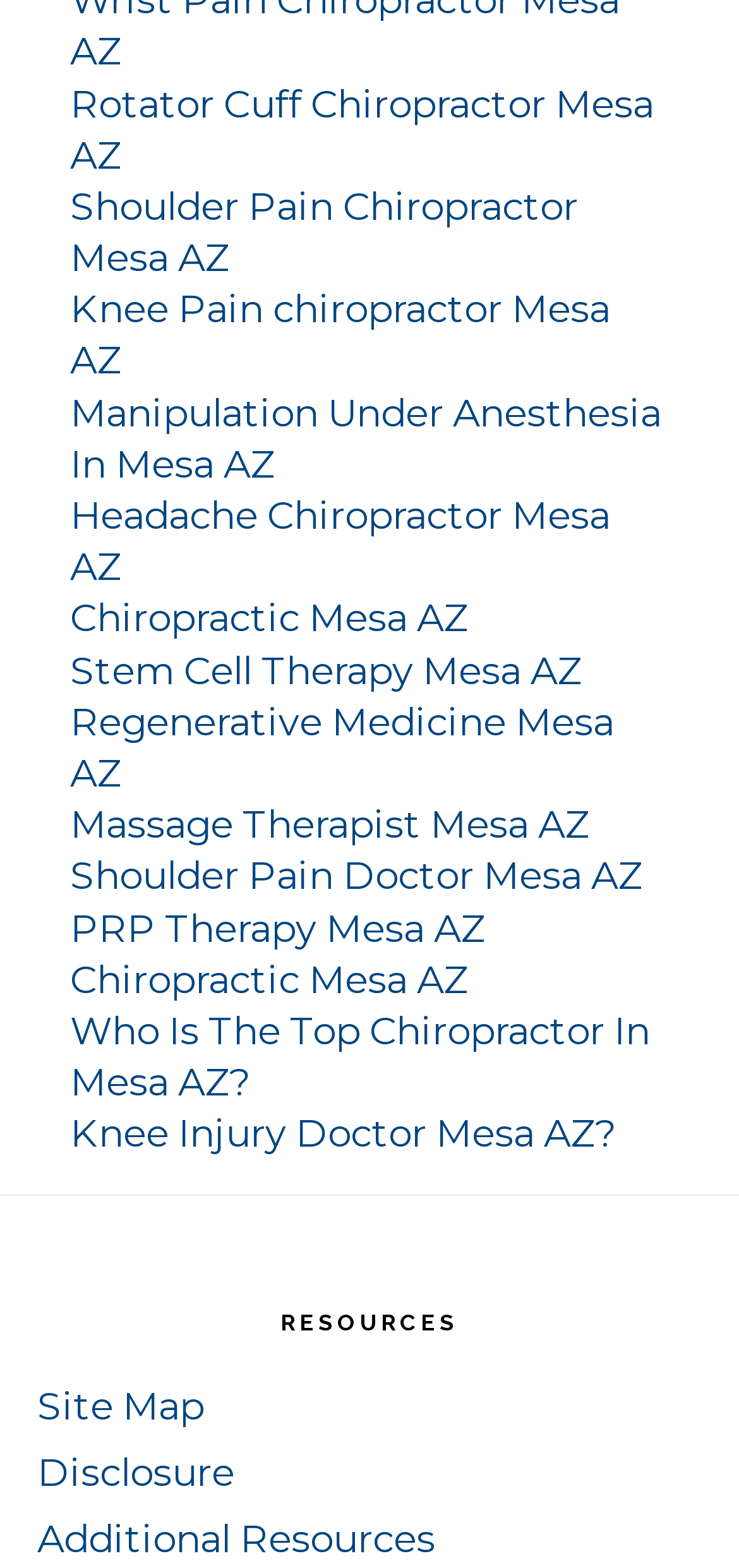Answer the question using only a single word or phrase: 
Are there any resources available on the webpage?

Yes